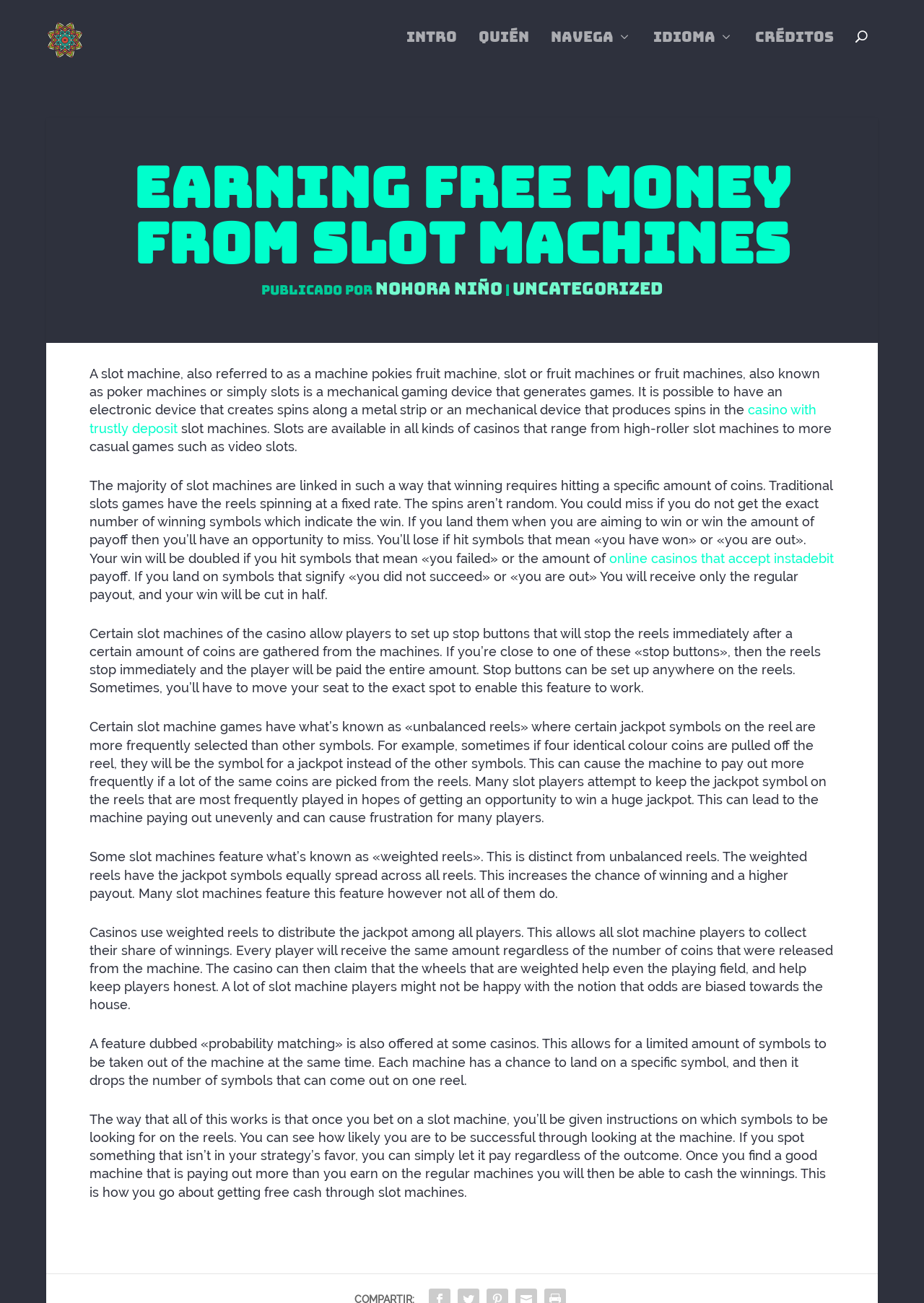Explain in detail what is displayed on the webpage.

The webpage is about earning free money from slot machines. At the top, there is a logo and a link to "Infancias en Movimiento" on the left, and a navigation menu with links to "Intro", "Quién", "Navega", "Idioma", and "Créditos" on the right.

Below the navigation menu, there is a heading that reads "Earning Free Money From Slot Machines". Underneath, there is a section that displays the author's name, "Nohora Niño", and the category "Uncategorized".

The main content of the webpage is a long article that discusses slot machines. The article explains what slot machines are, how they work, and the different types of slot machines available in casinos. It also discusses strategies for winning, such as using "stop buttons" and understanding "unbalanced reels" and "weighted reels".

Throughout the article, there are links to external resources, such as "casino with trustly deposit" and "online casinos that accept instadebit". The article concludes with a section on how to earn free money from slot machines by using probability matching and finding machines that pay out more than usual.

At the bottom of the page, there is a call-to-action section that says "COMPARTIR:" (which means "SHARE" in Spanish).